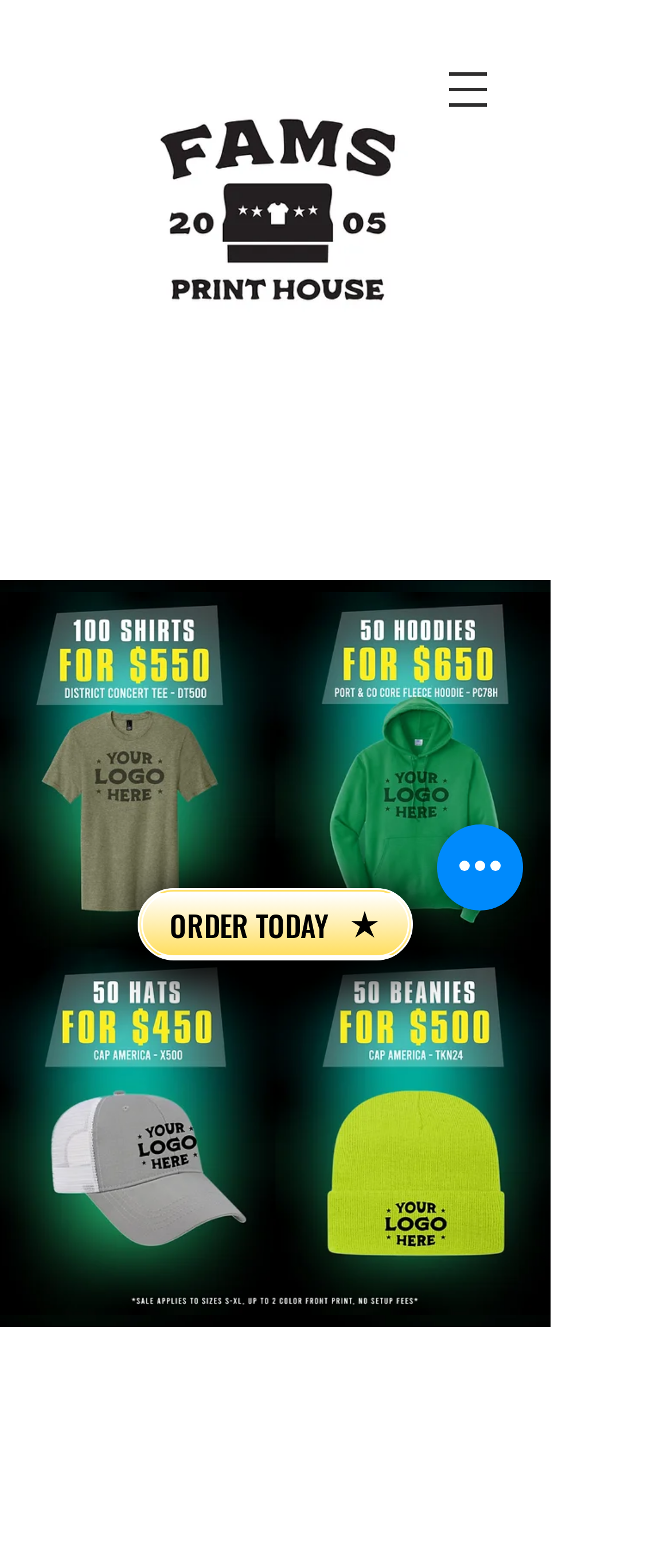Find the bounding box coordinates of the clickable region needed to perform the following instruction: "View July 2021". The coordinates should be provided as four float numbers between 0 and 1, i.e., [left, top, right, bottom].

None